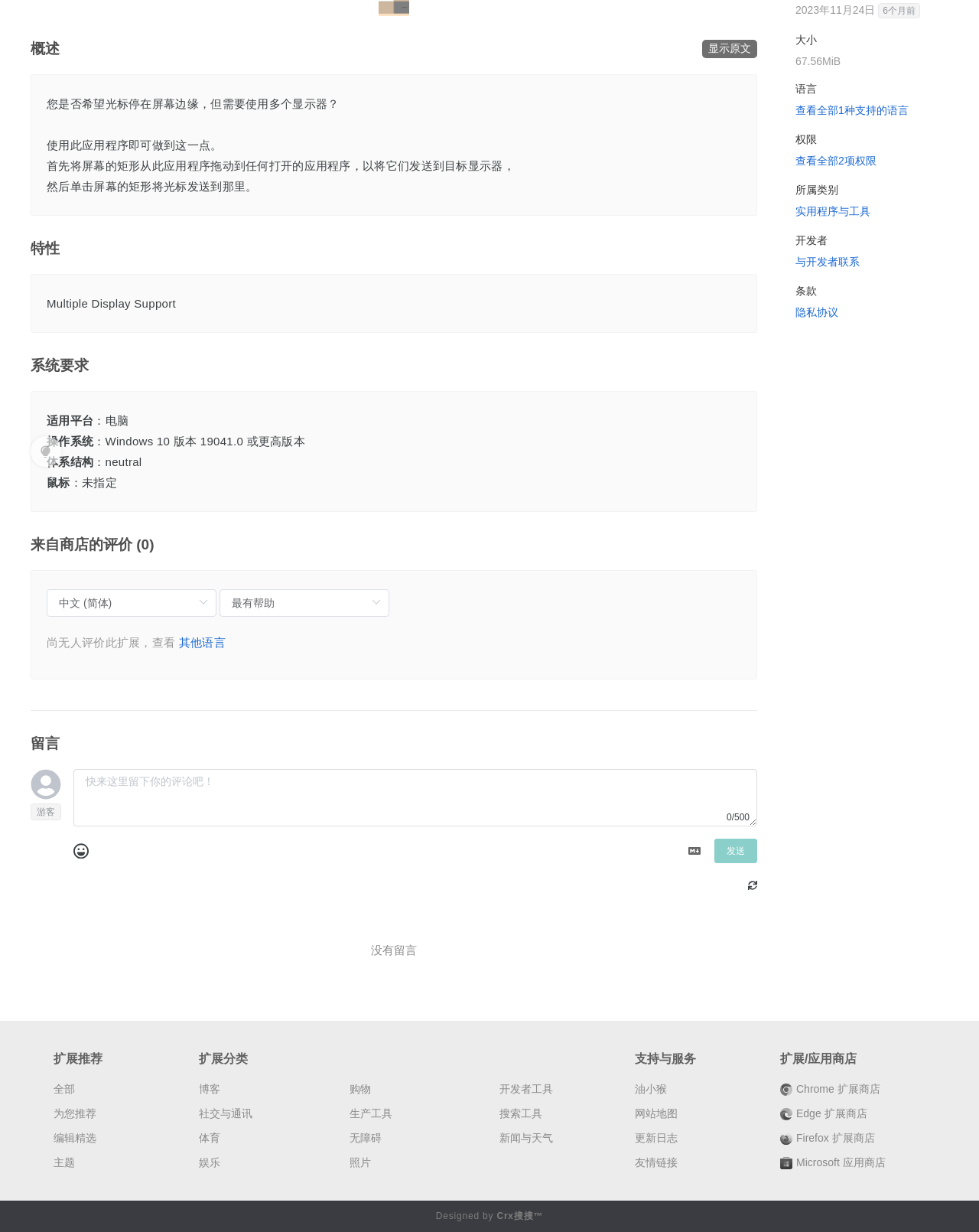Given the element description "网站地图" in the screenshot, predict the bounding box coordinates of that UI element.

[0.648, 0.899, 0.692, 0.909]